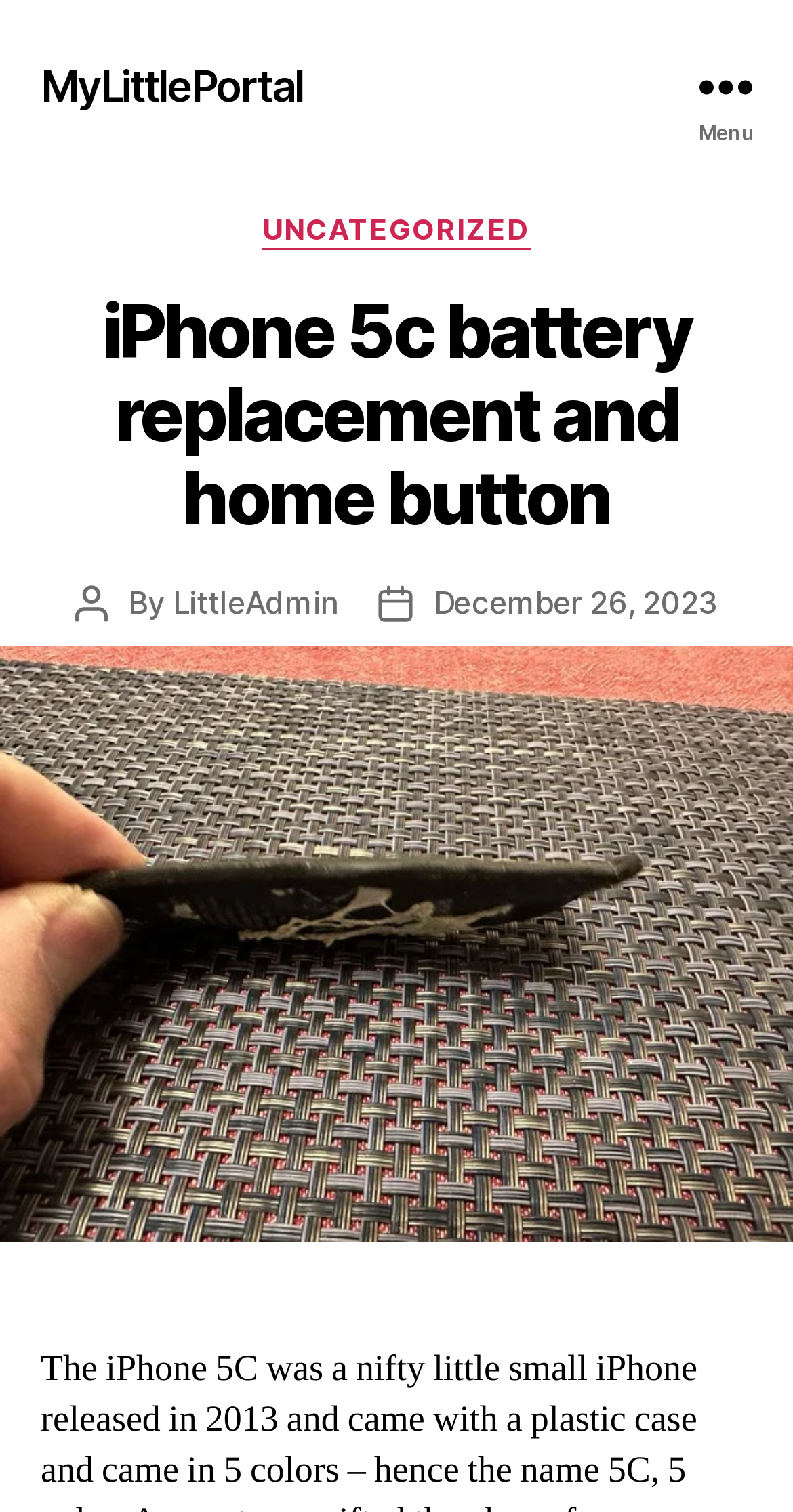Please answer the following question using a single word or phrase: 
When was the current post published?

December 26, 2023